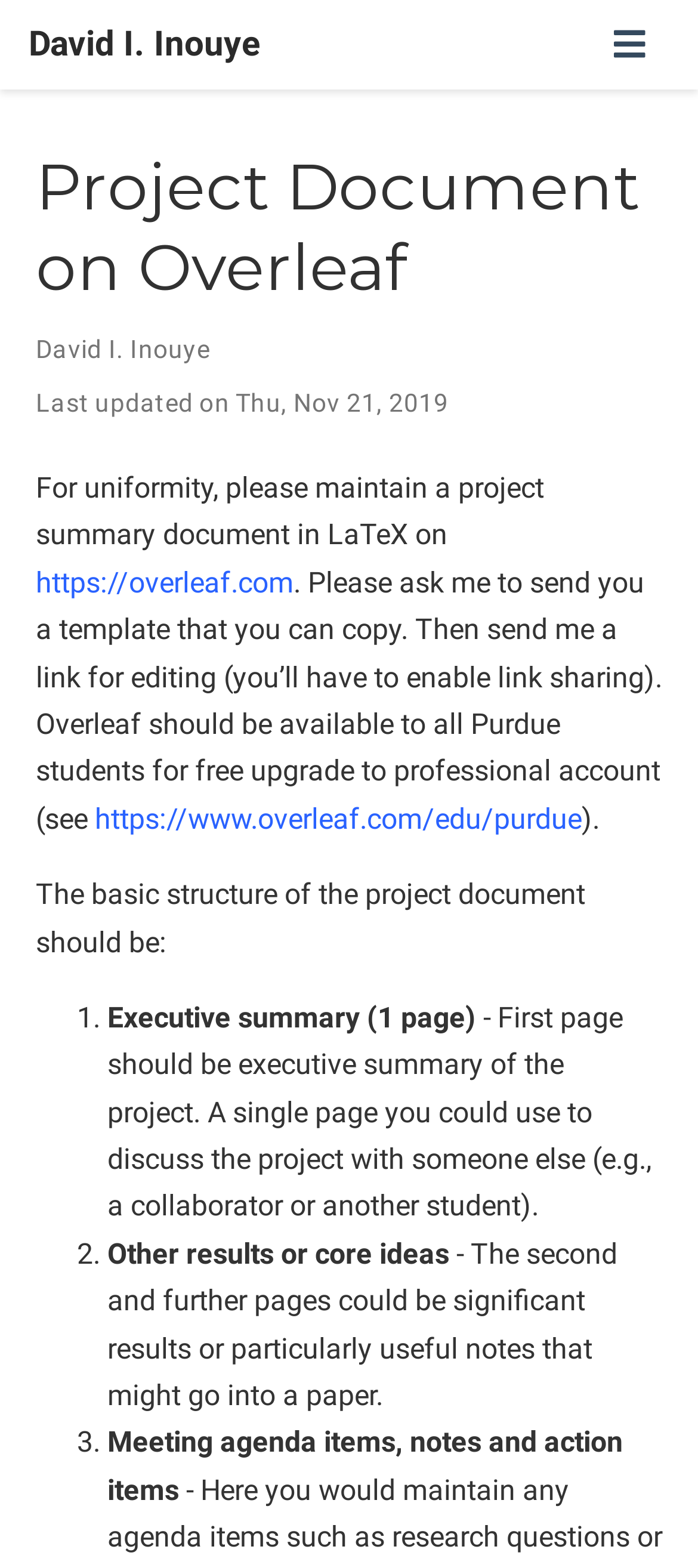Please provide a comprehensive answer to the question below using the information from the image: What is the purpose of the project document?

The purpose of the project document is to maintain uniformity, as stated in the text 'For uniformity, please maintain a project summary document in LaTeX on https://overleaf.com.'